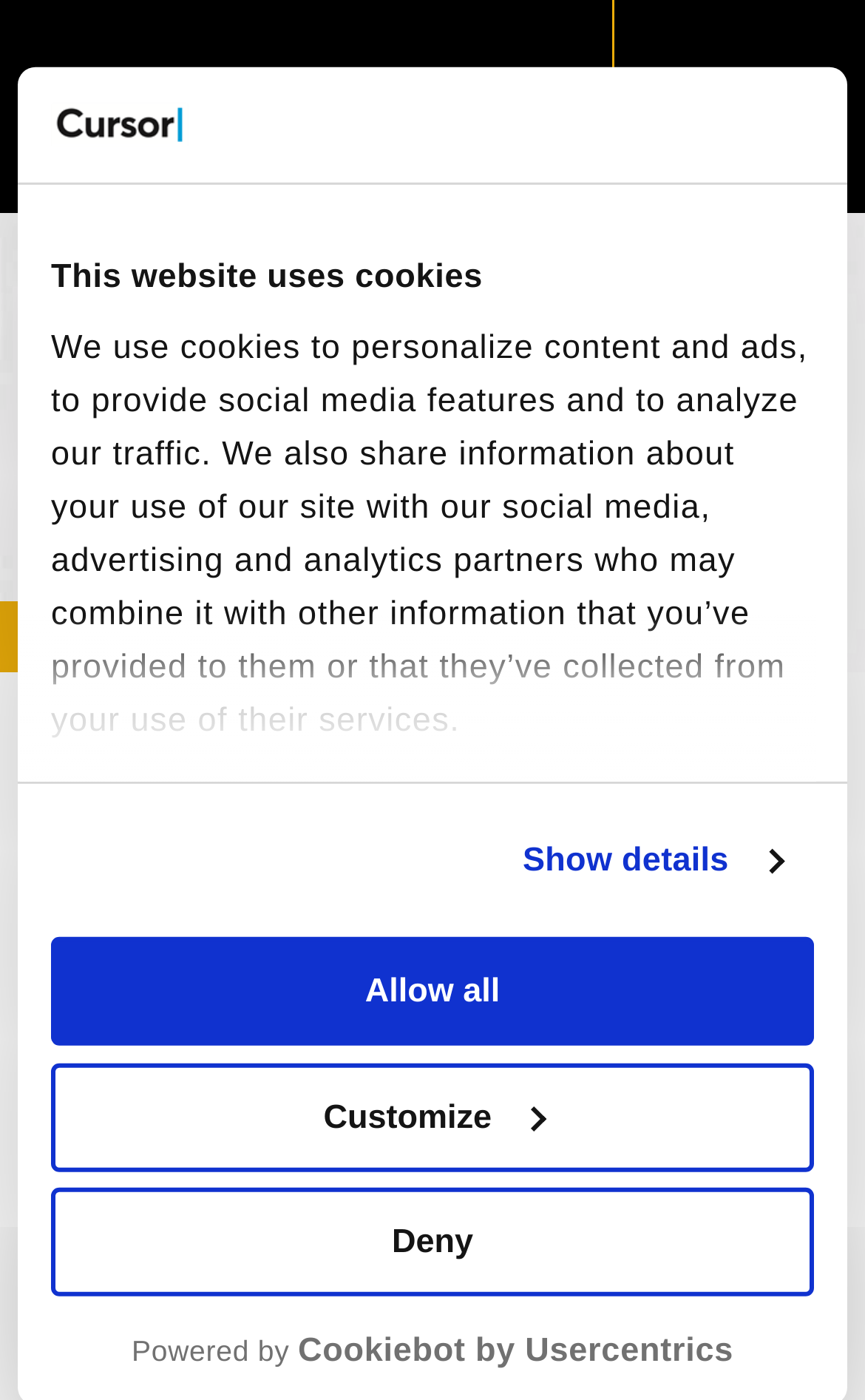Find the bounding box coordinates of the clickable region needed to perform the following instruction: "Show details". The coordinates should be provided as four float numbers between 0 and 1, i.e., [left, top, right, bottom].

[0.604, 0.596, 0.903, 0.634]